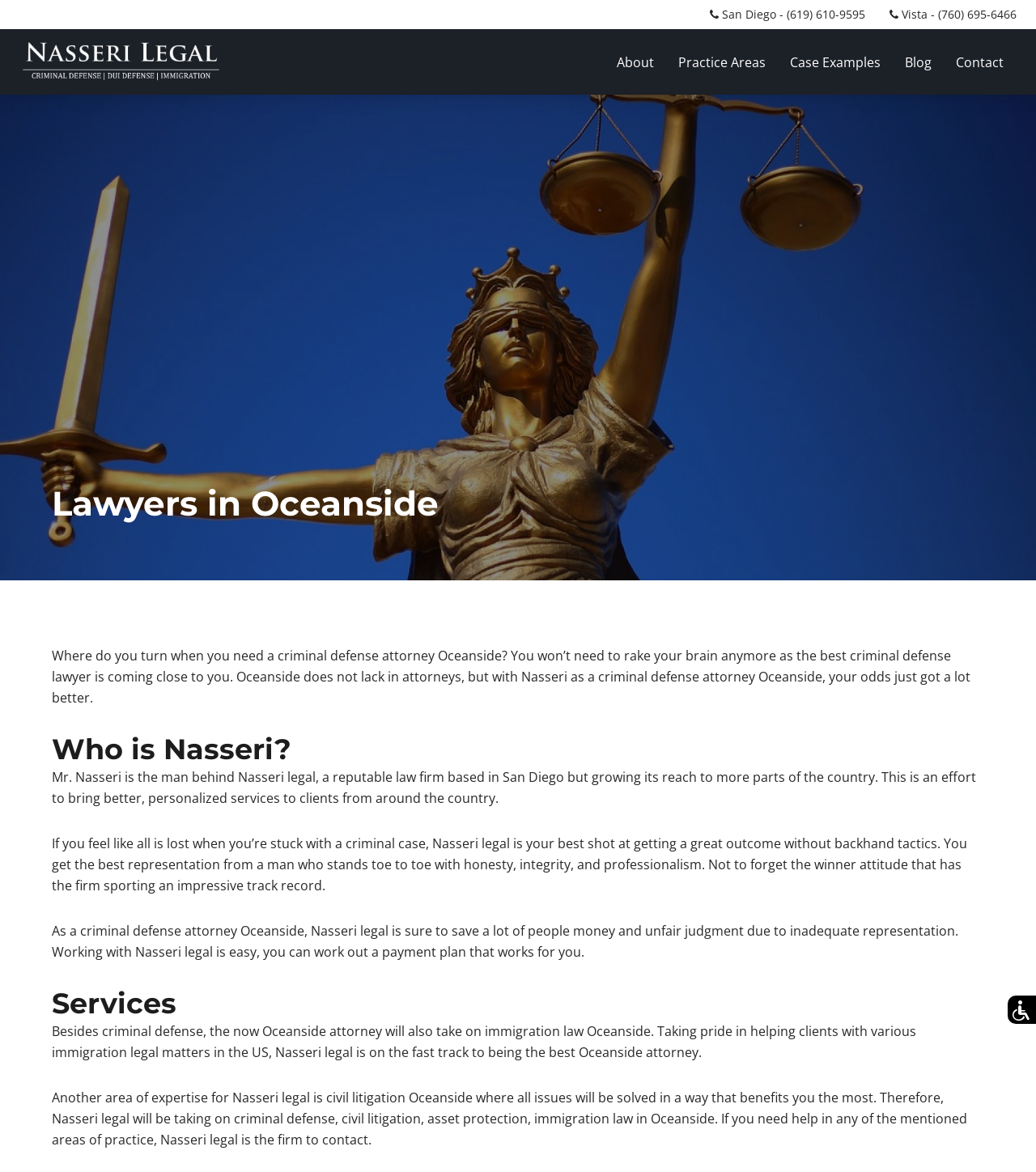Identify the bounding box coordinates of the part that should be clicked to carry out this instruction: "Call the San Diego office".

[0.685, 0.006, 0.835, 0.019]